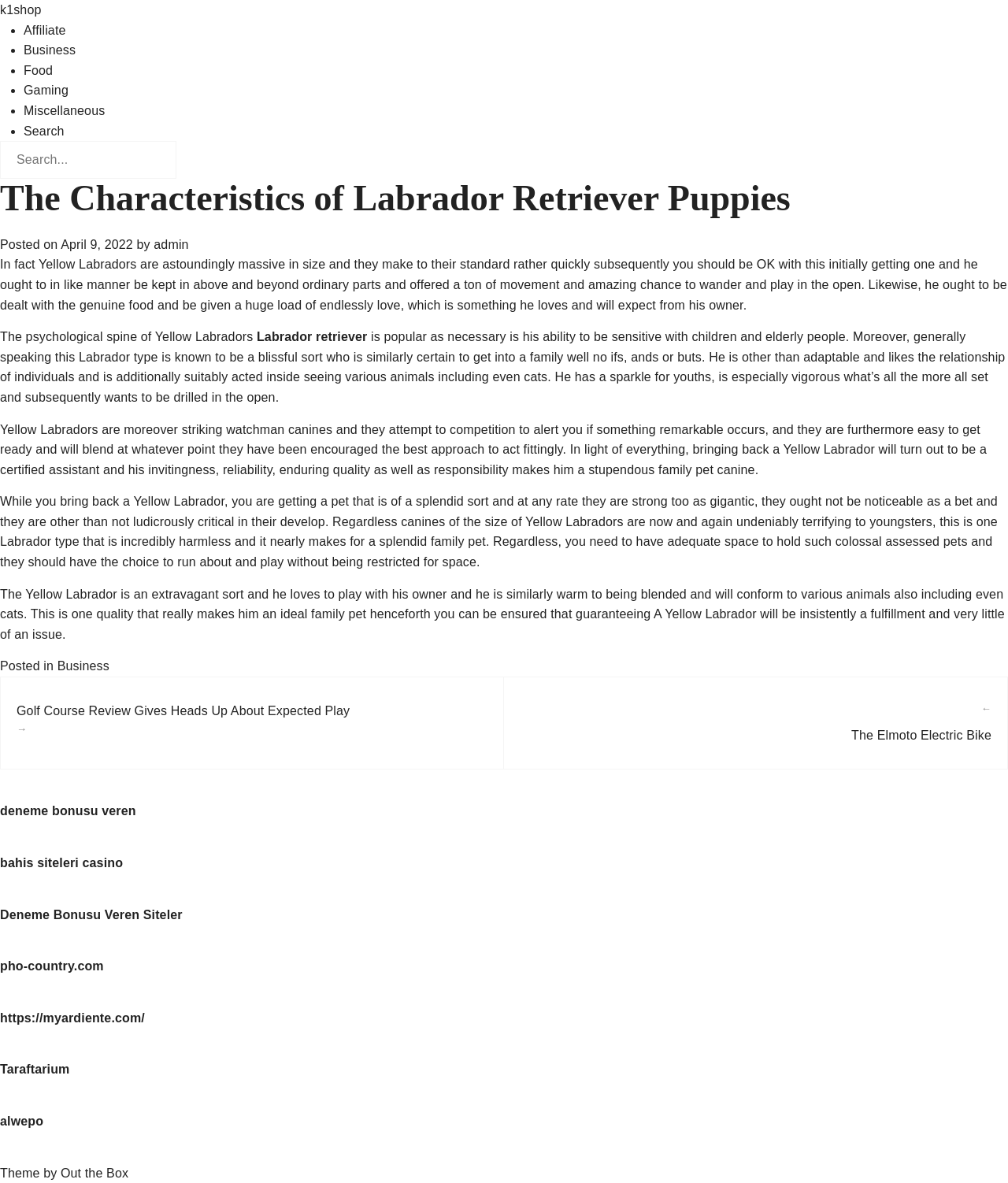What is the purpose of Yellow Labrador Retrievers?
Look at the image and provide a short answer using one word or a phrase.

Family pet